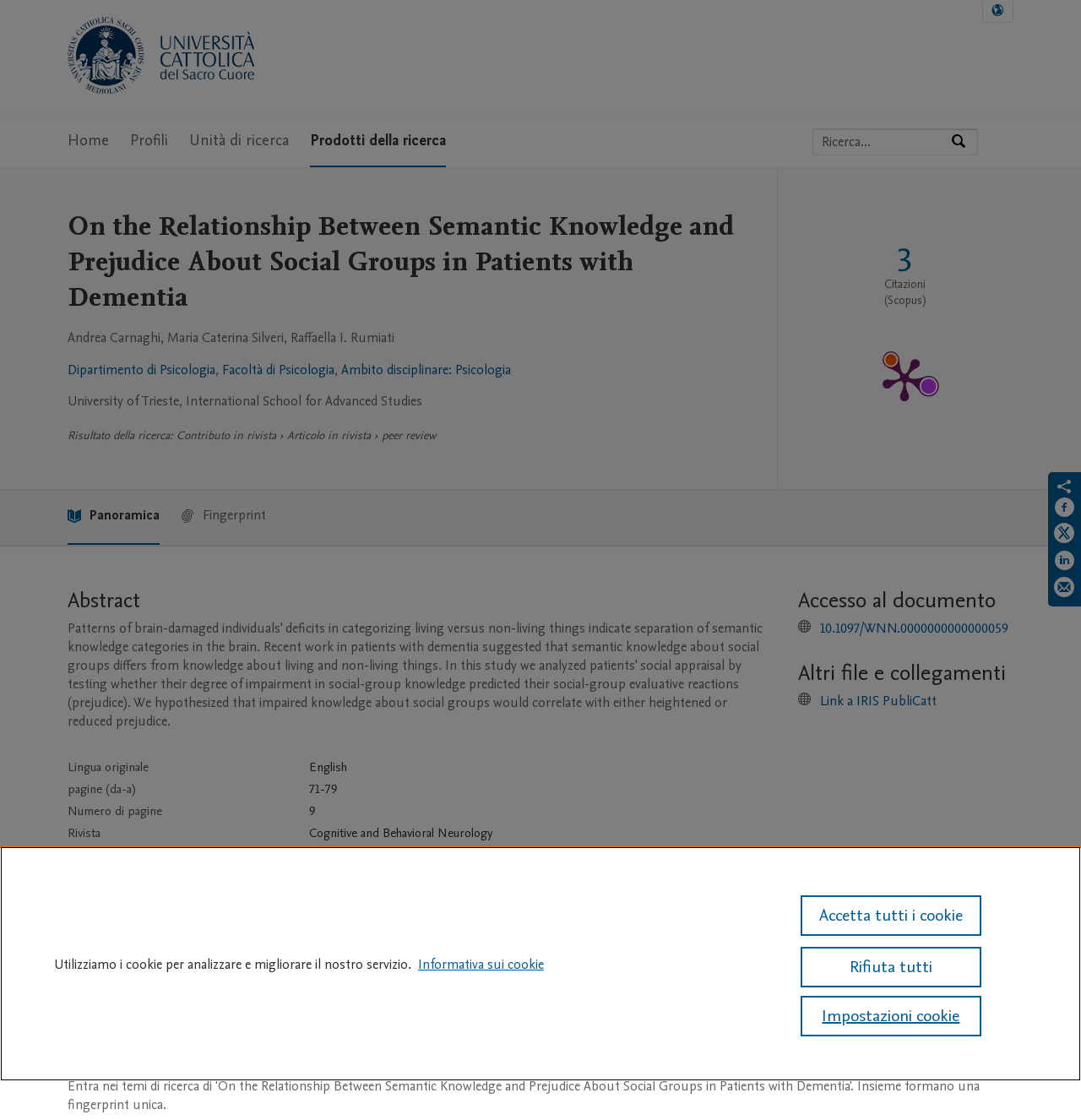Based on the element description Unità di ricerca, identify the bounding box of the UI element in the given webpage screenshot. The coordinates should be in the format (top-left x, top-left y, bottom-right x, bottom-right y) and must be between 0 and 1.

[0.175, 0.103, 0.267, 0.149]